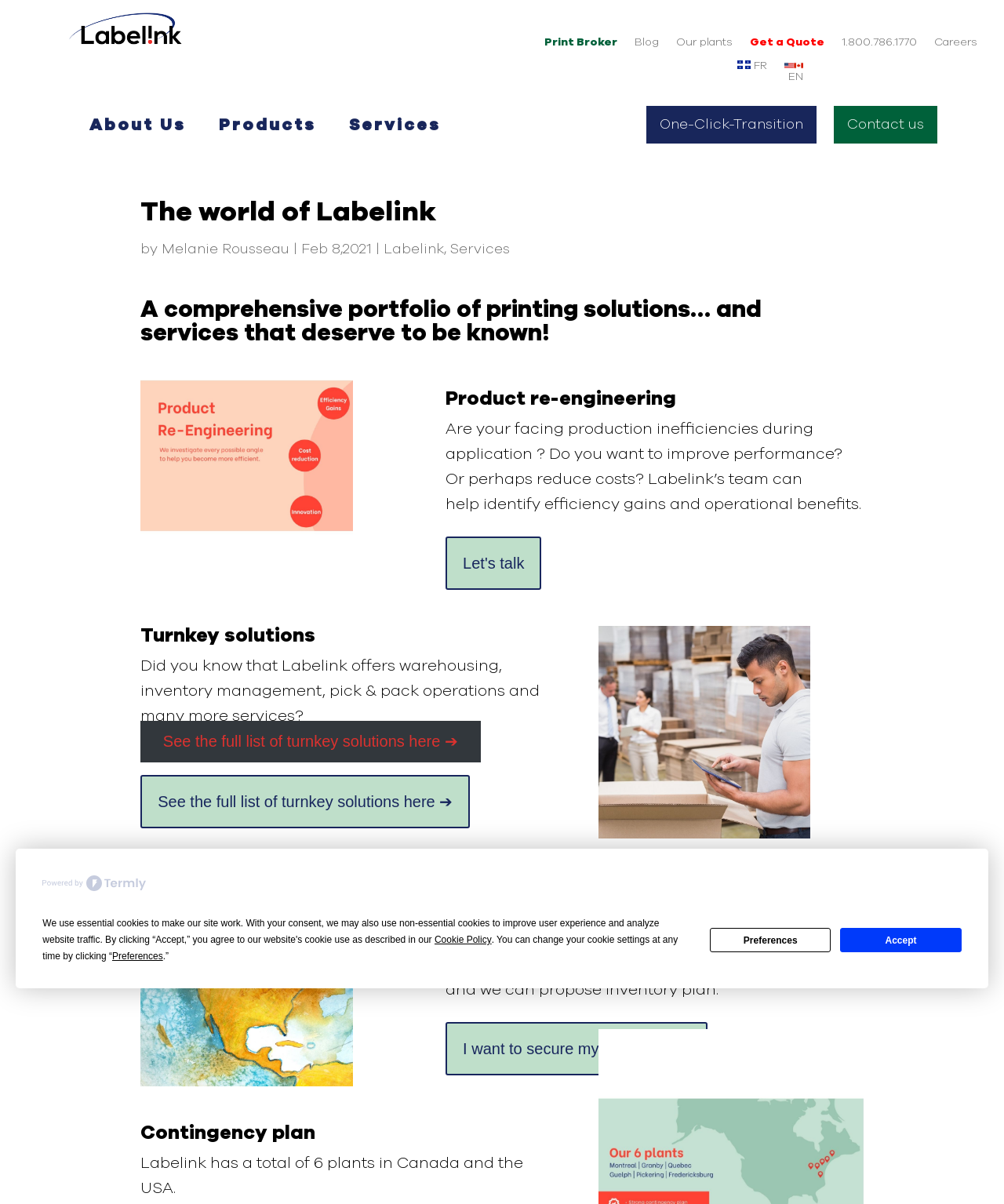What is the purpose of Labelink's contingency plan?
Based on the image, answer the question with as much detail as possible.

The webpage implies that Labelink's contingency plan is in place to secure their supply chain, ensuring that their customers' needs are met even in uncertain circumstances.